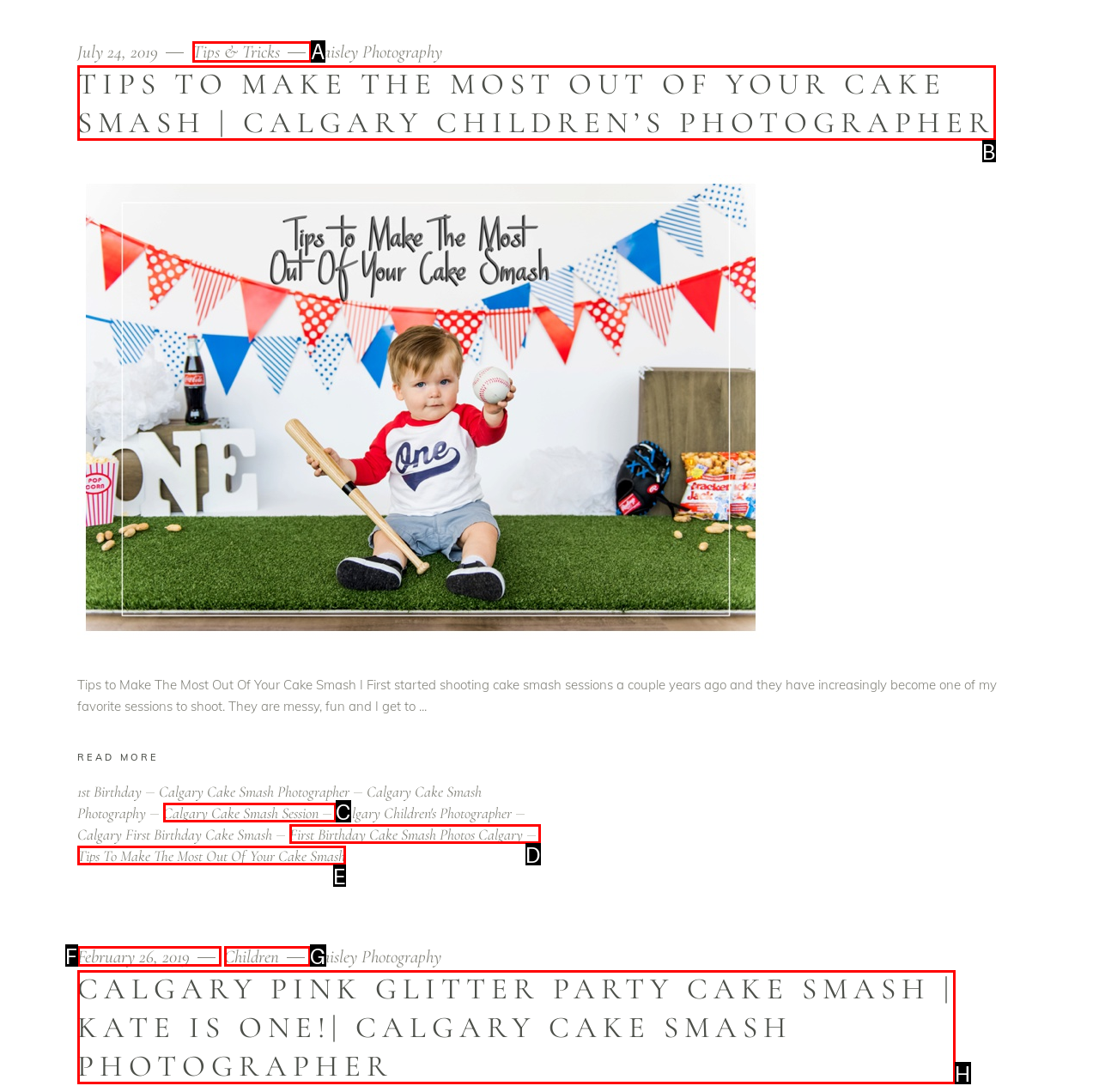From the given options, tell me which letter should be clicked to complete this task: Click on 'Tips & Tricks'
Answer with the letter only.

A